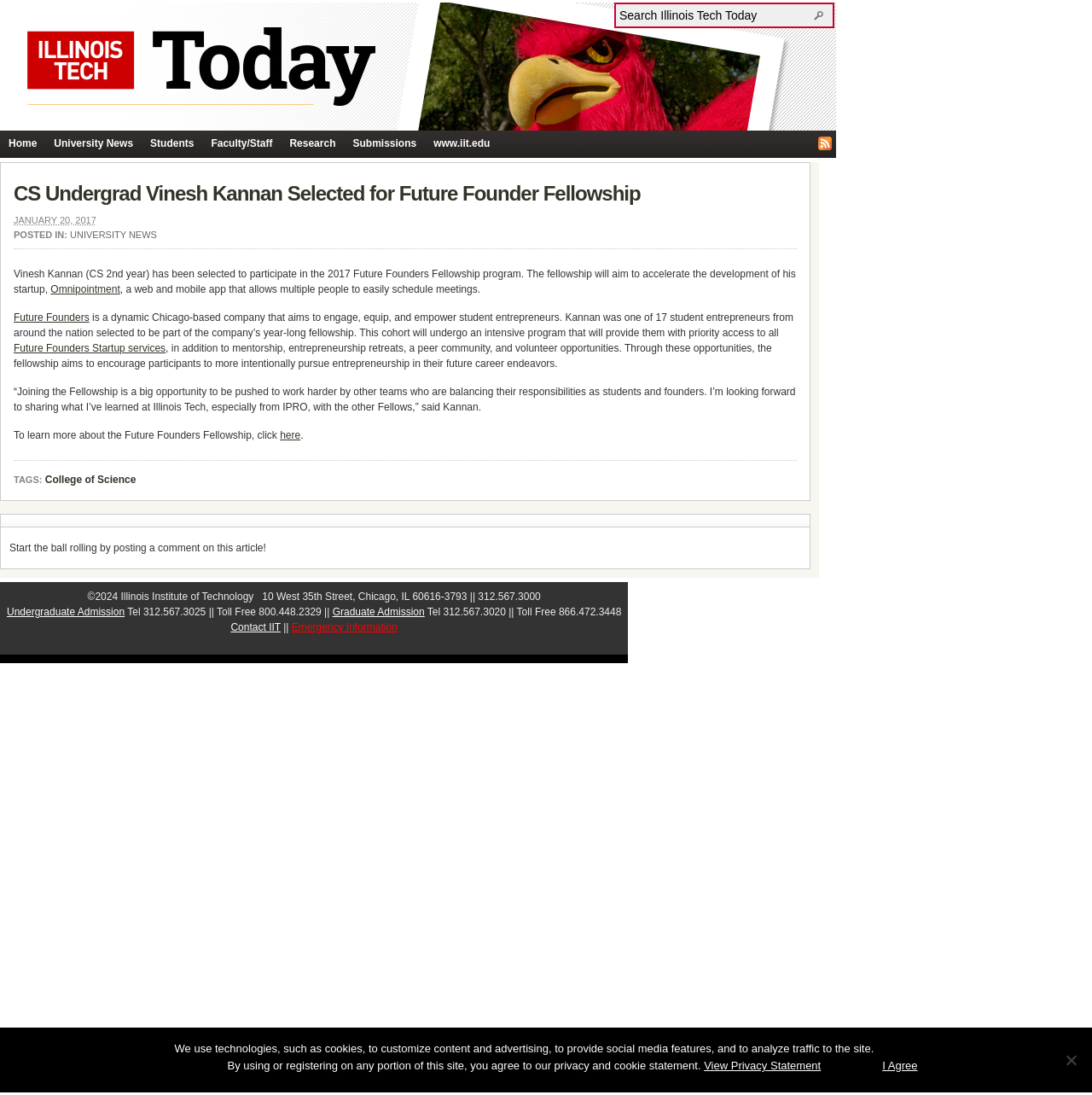Pinpoint the bounding box coordinates of the clickable element needed to complete the instruction: "Learn more about the Future Founders Fellowship". The coordinates should be provided as four float numbers between 0 and 1: [left, top, right, bottom].

[0.256, 0.392, 0.275, 0.403]